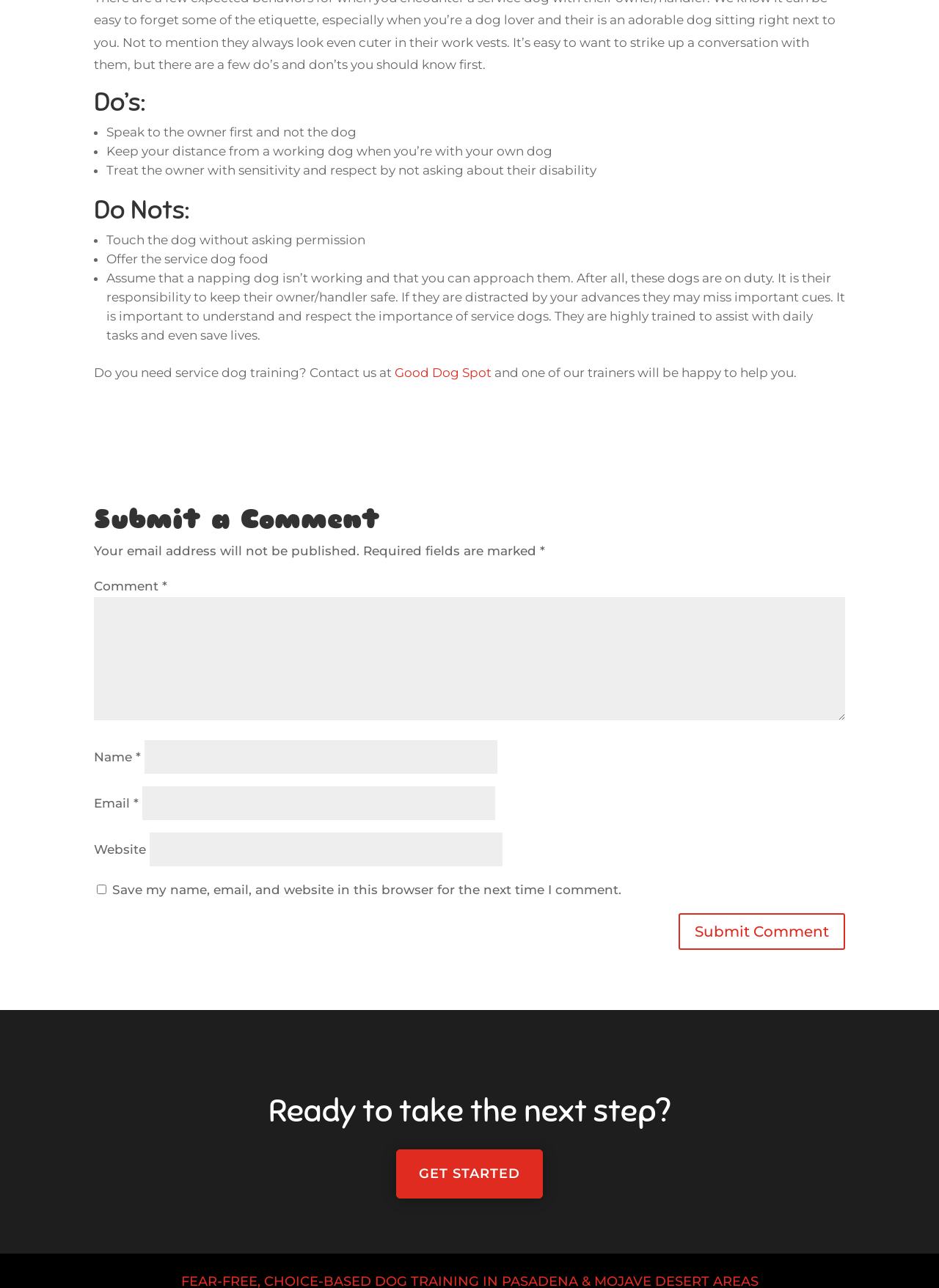Extract the bounding box coordinates for the described element: "parent_node: Name * name="author"". The coordinates should be represented as four float numbers between 0 and 1: [left, top, right, bottom].

[0.154, 0.574, 0.53, 0.601]